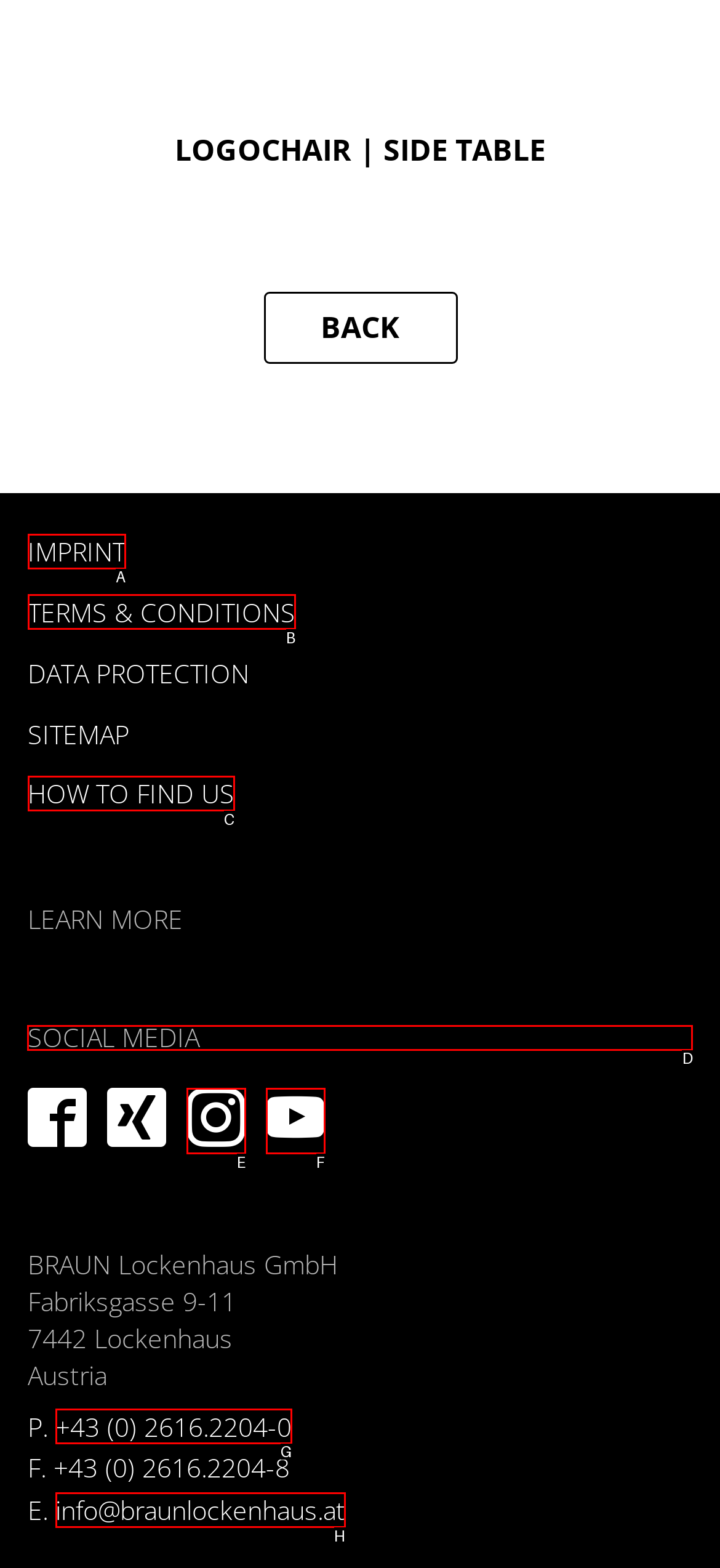Choose the letter of the element that should be clicked to complete the task: check social media
Answer with the letter from the possible choices.

D